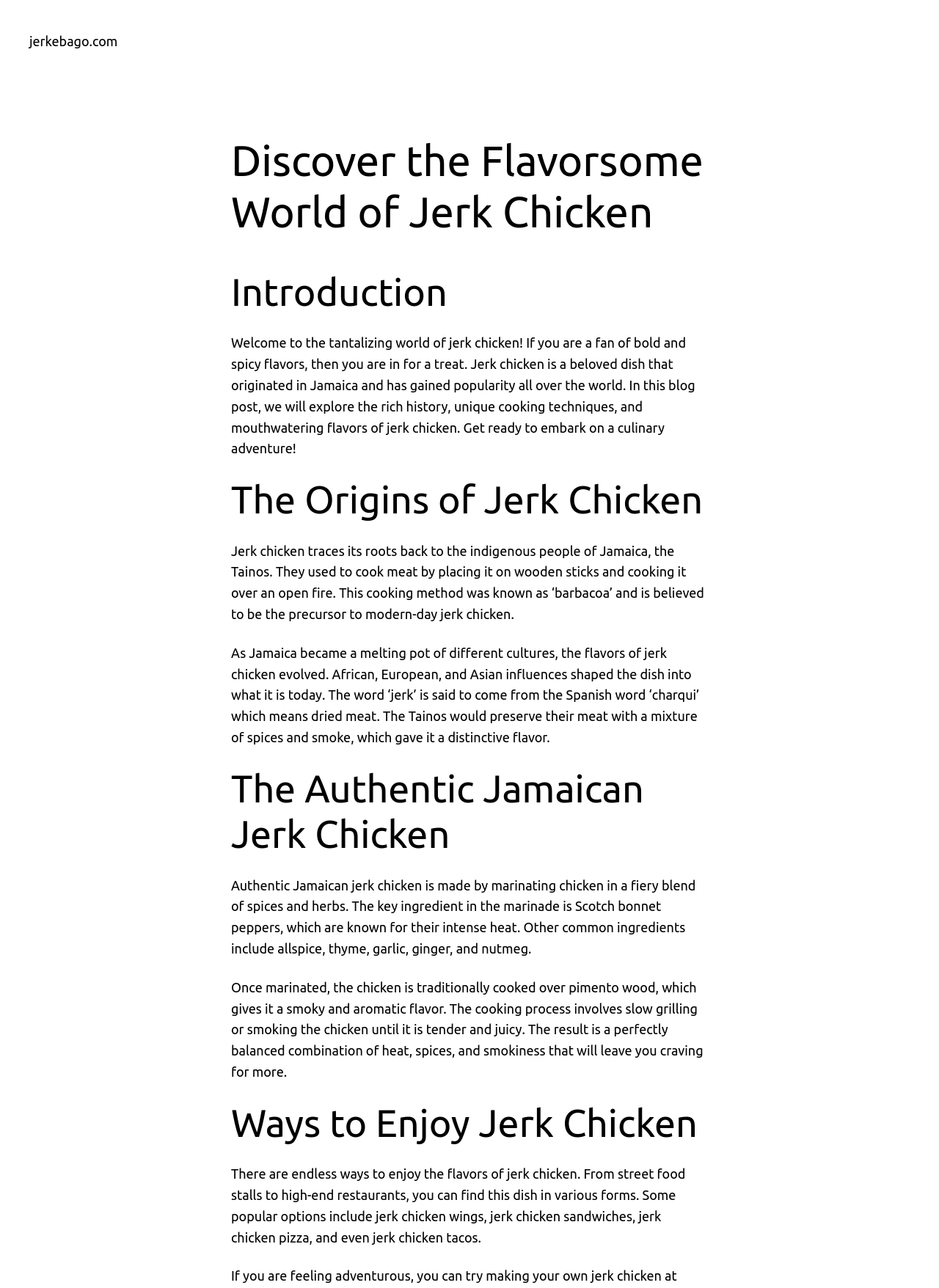Please answer the following question using a single word or phrase: 
What is the name of the cooking method used by the Tainos?

Barbacoa